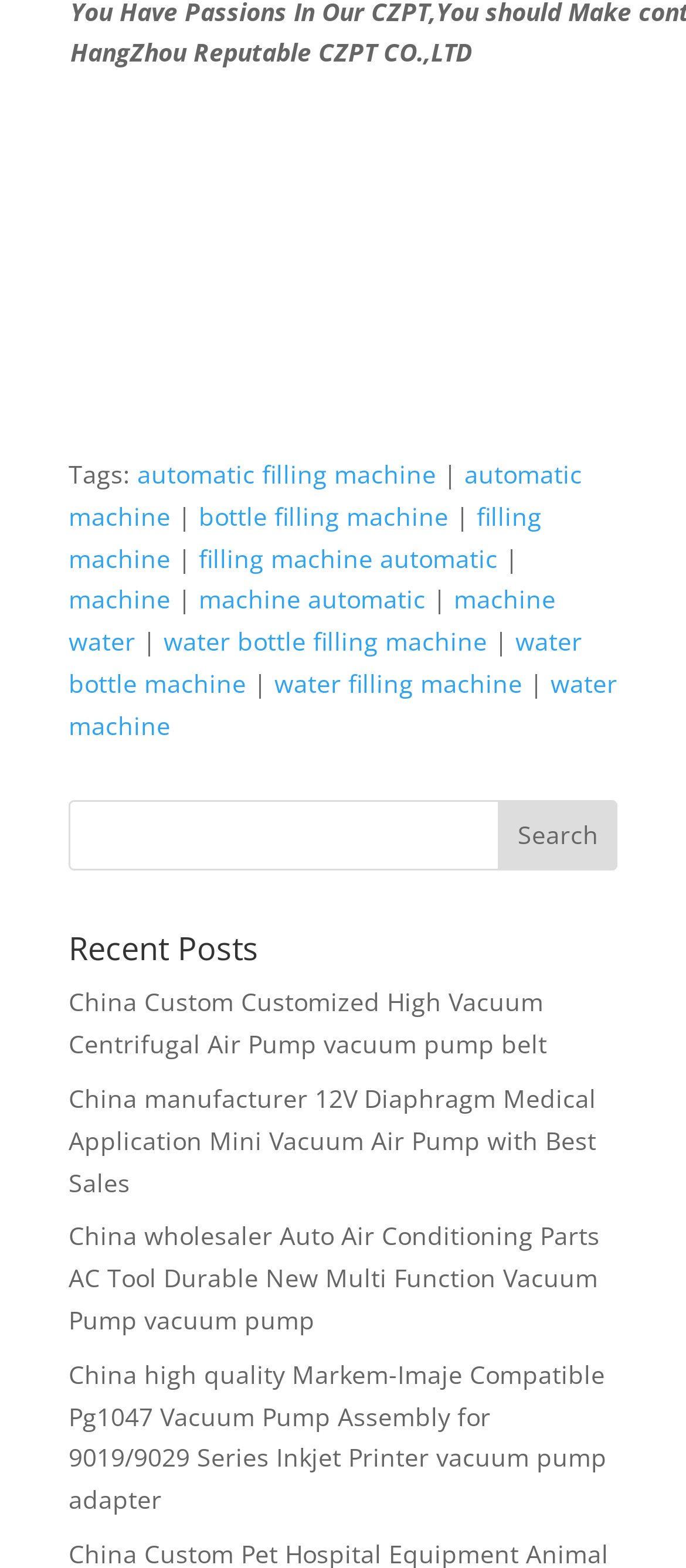Respond with a single word or short phrase to the following question: 
What type of products are being promoted?

Industrial machines